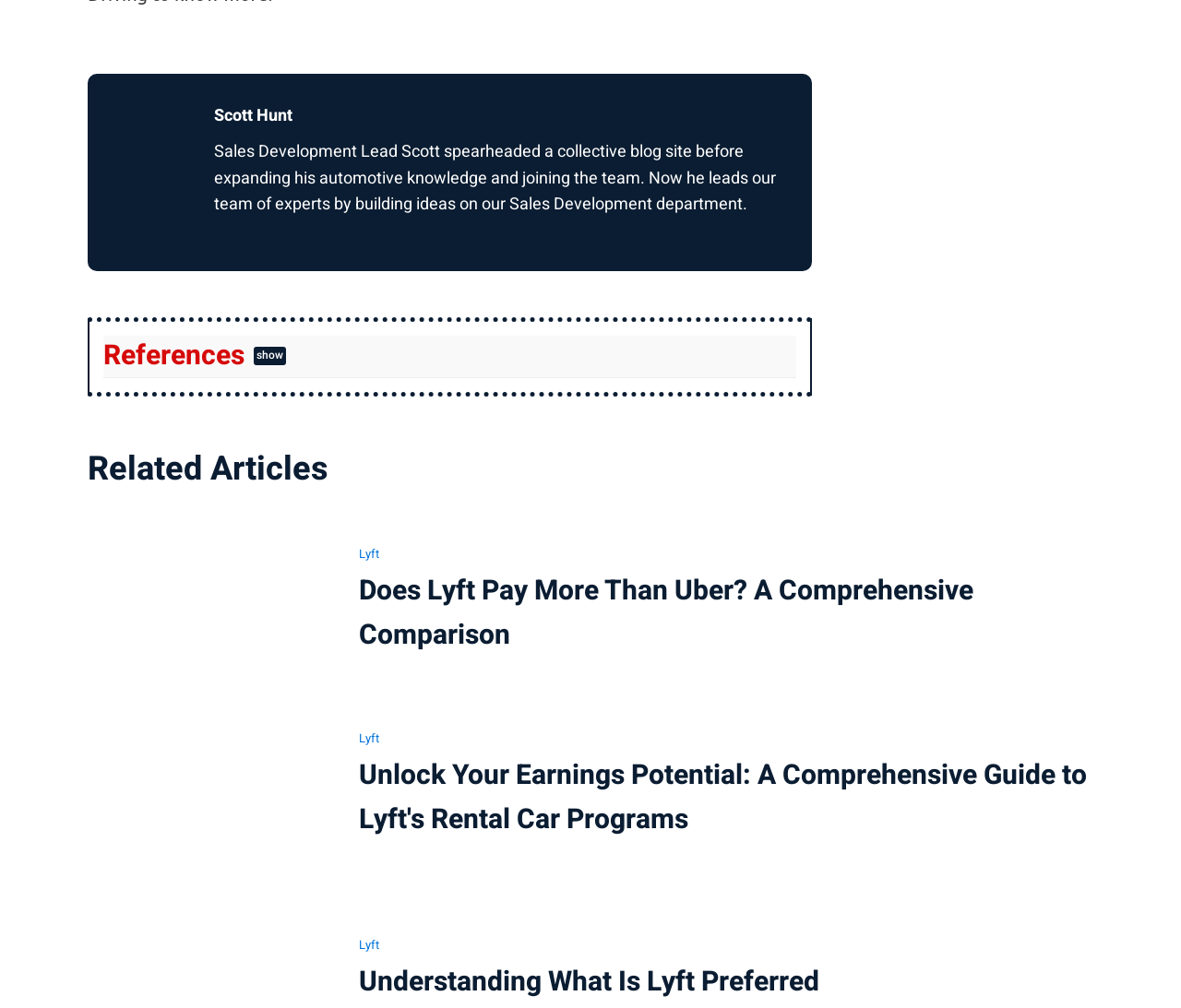Determine the bounding box coordinates of the clickable element to achieve the following action: 'Read the 'Related Articles' section'. Provide the coordinates as four float values between 0 and 1, formatted as [left, top, right, bottom].

[0.074, 0.441, 0.278, 0.489]